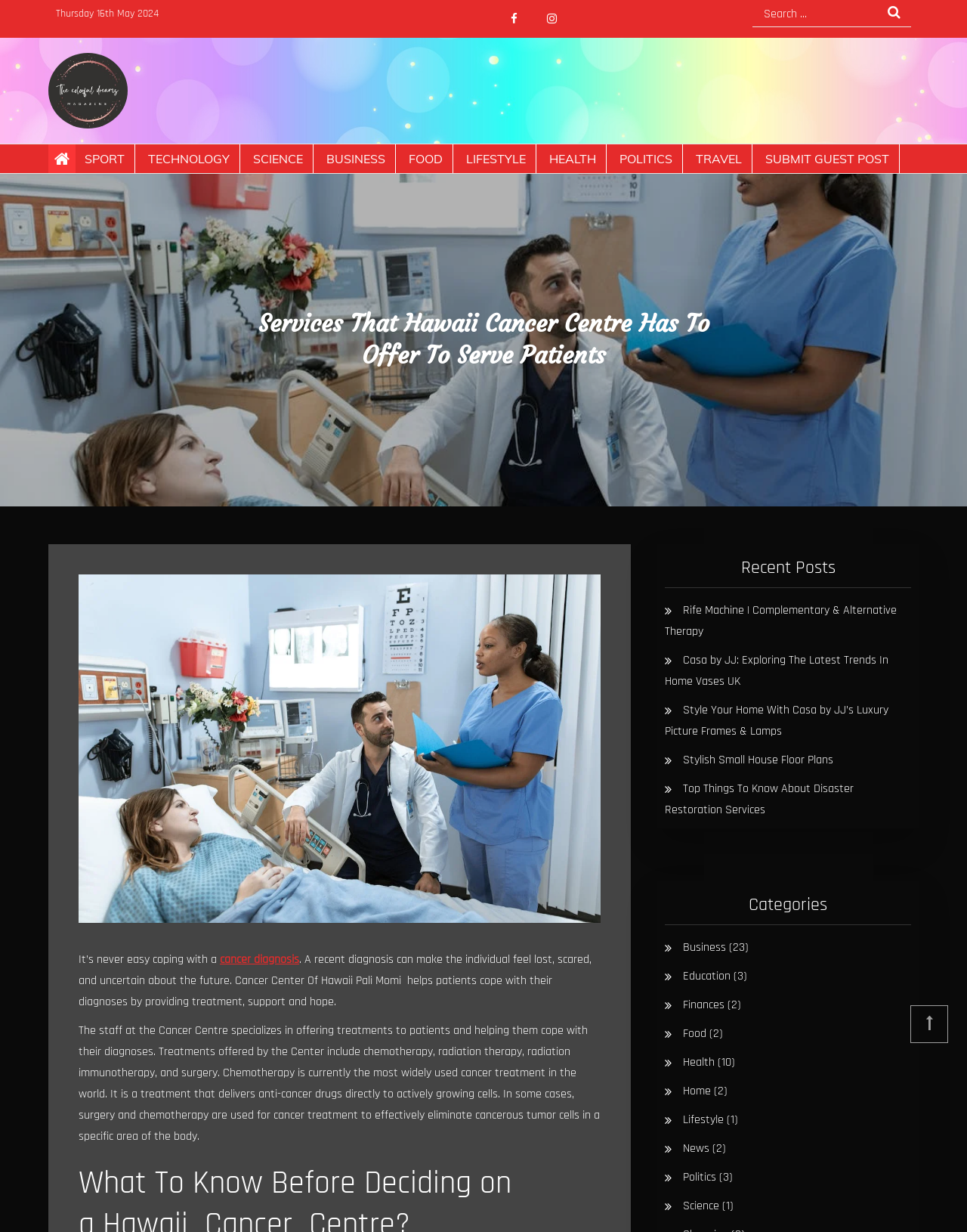Please provide a comprehensive response to the question based on the details in the image: What is the date displayed on the webpage?

I found the date 'Thursday 16th May 2024' on the webpage, which is displayed as a static text element at the top of the page.